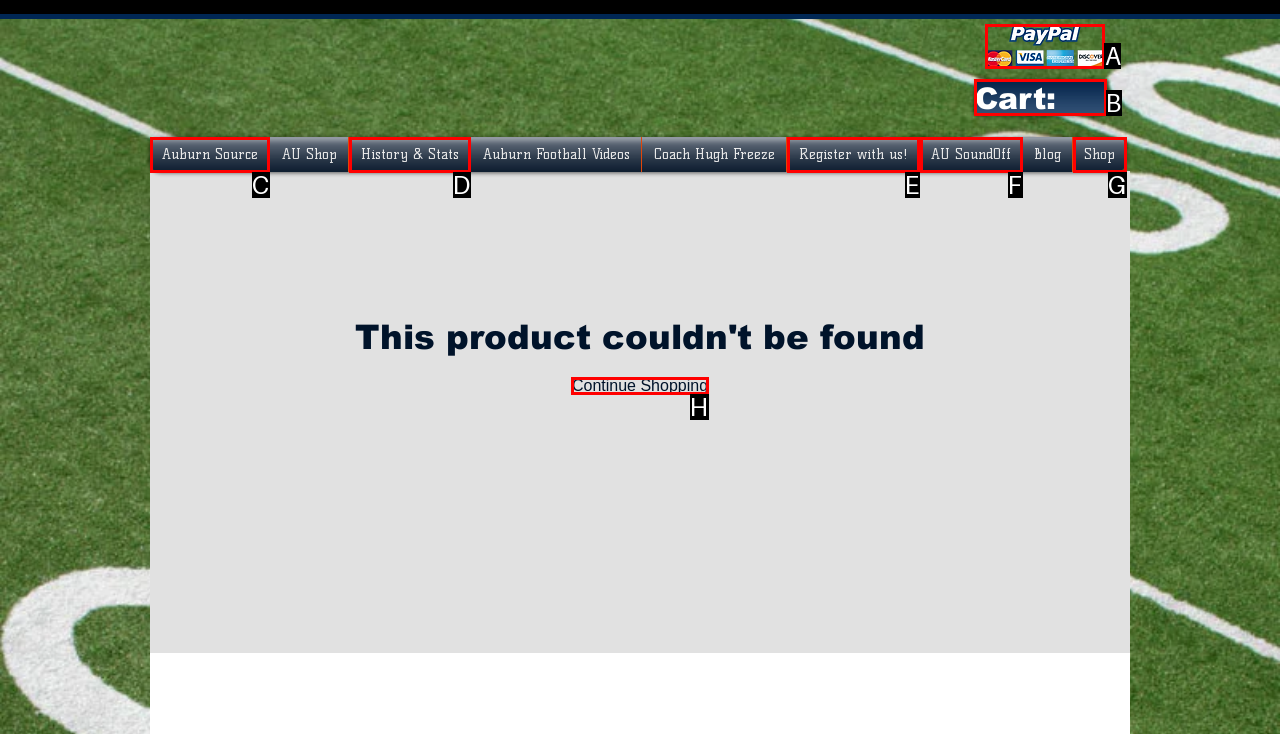Given the task: View PayPal on Auburn Source, point out the letter of the appropriate UI element from the marked options in the screenshot.

A